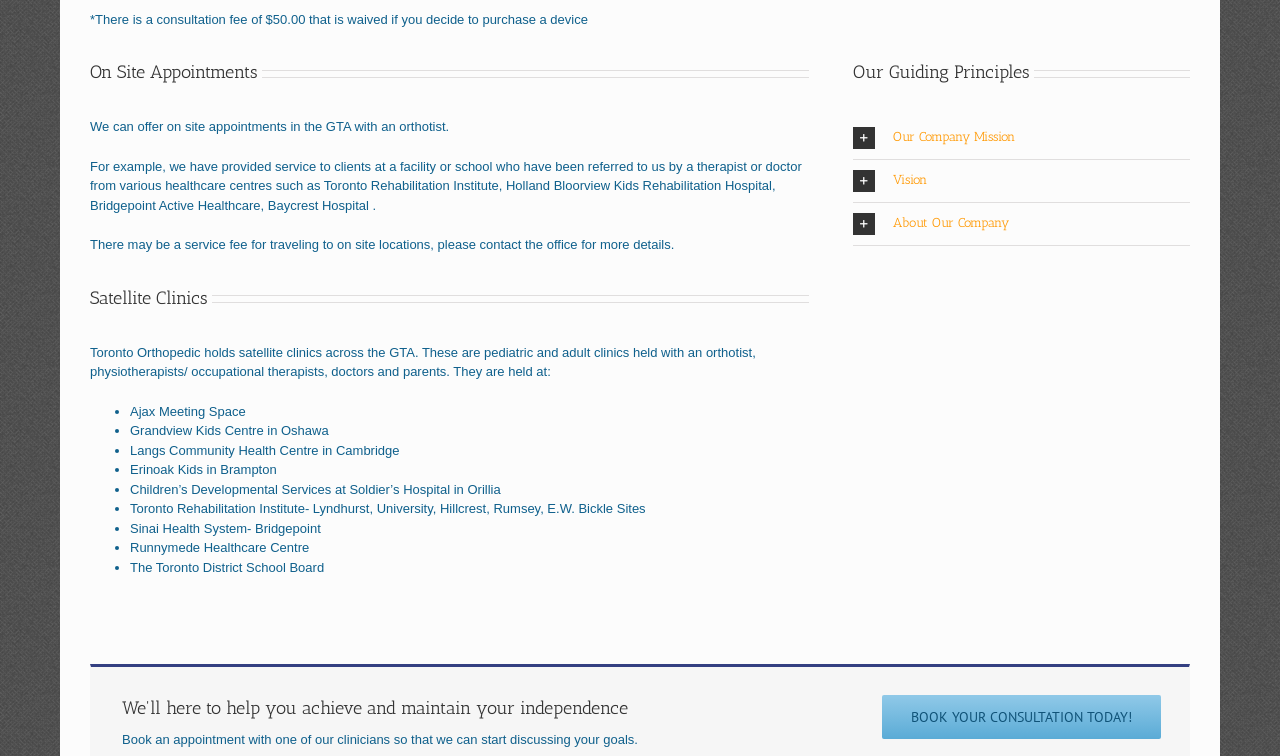Given the element description: "Our Company Mission", predict the bounding box coordinates of the UI element it refers to, using four float numbers between 0 and 1, i.e., [left, top, right, bottom].

[0.666, 0.155, 0.93, 0.21]